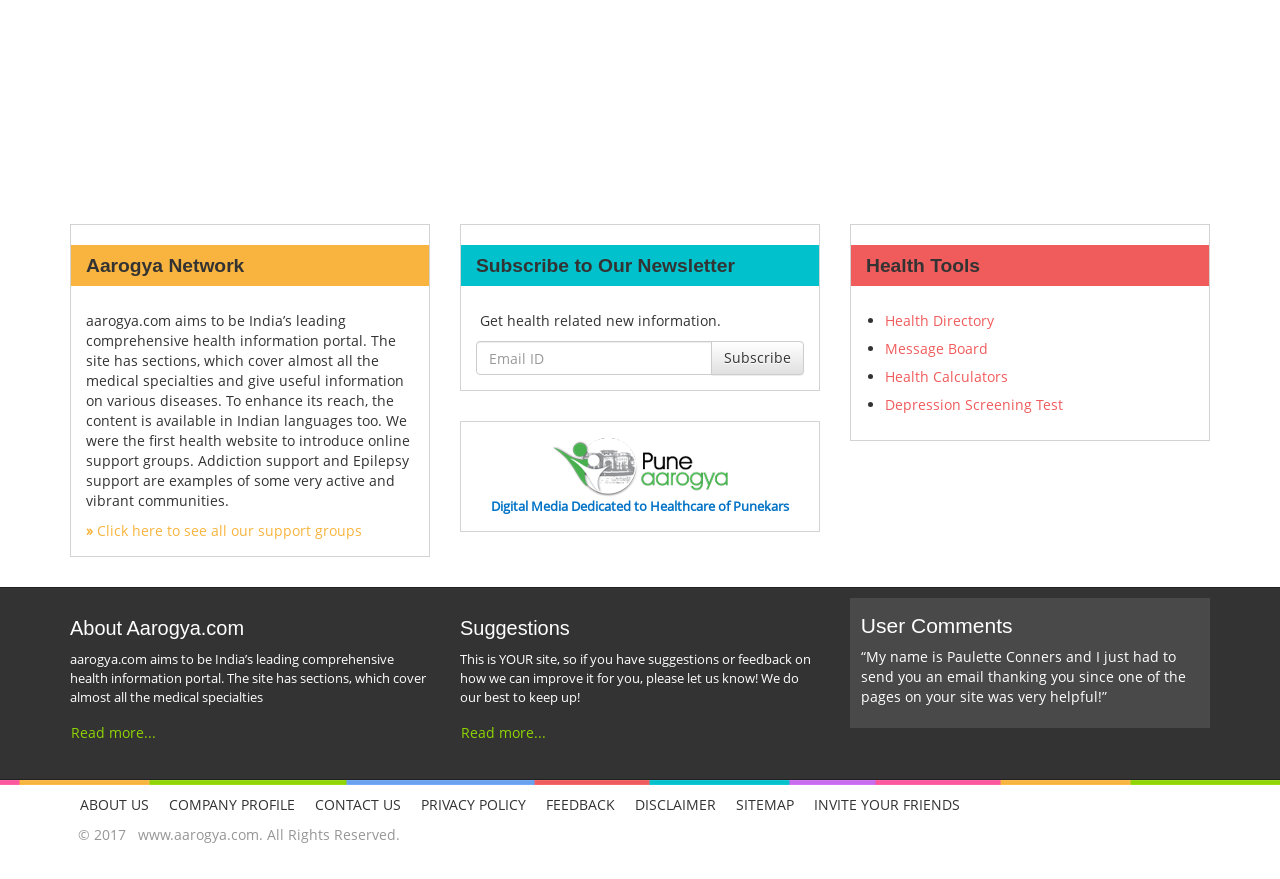Please identify the bounding box coordinates of the element's region that I should click in order to complete the following instruction: "Read more about Aarogya.com". The bounding box coordinates consist of four float numbers between 0 and 1, i.e., [left, top, right, bottom].

[0.055, 0.816, 0.123, 0.852]